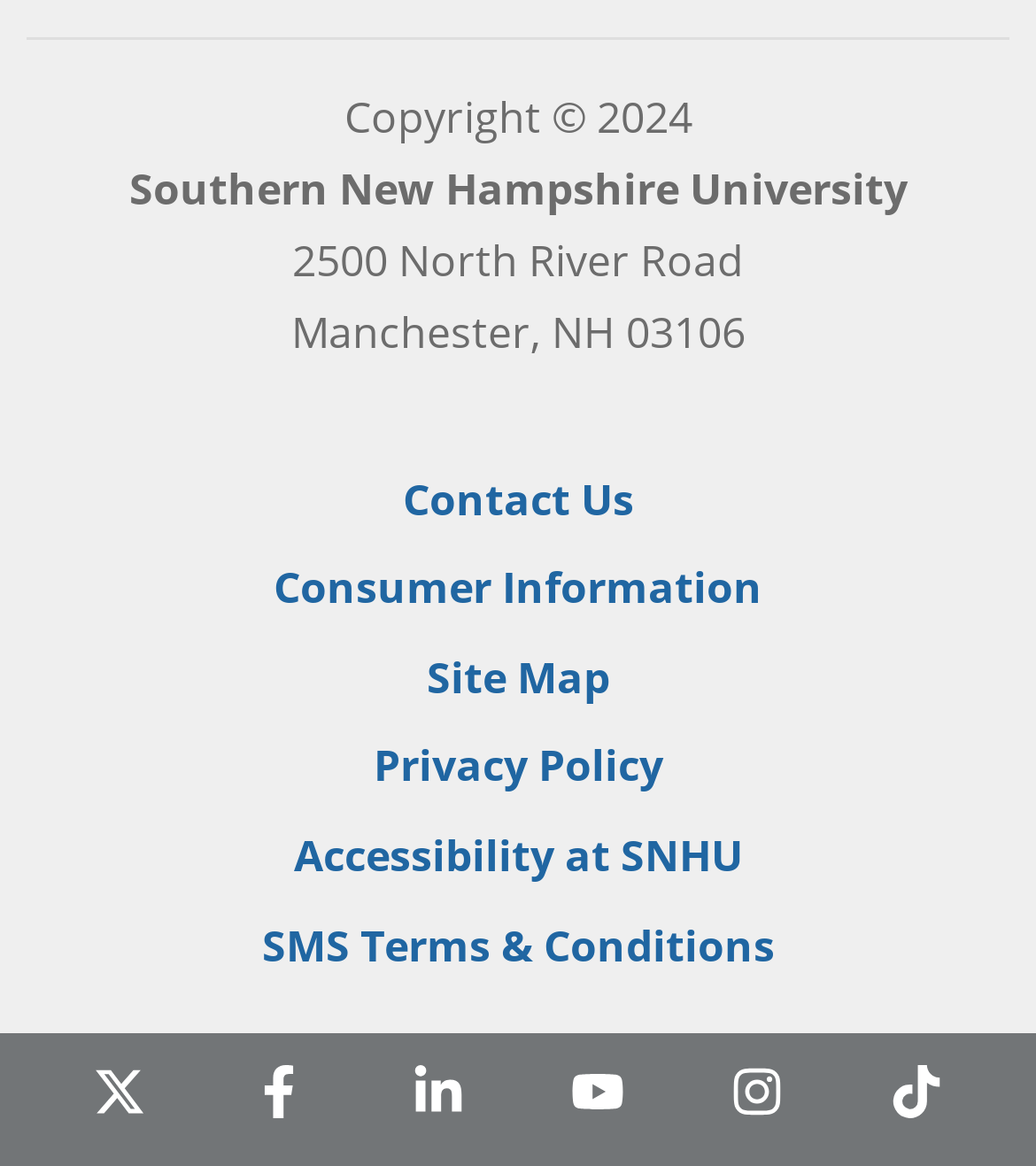Pinpoint the bounding box coordinates of the element you need to click to execute the following instruction: "Follow Us on Instagram". The bounding box should be represented by four float numbers between 0 and 1, in the format [left, top, right, bottom].

[0.664, 0.886, 0.797, 1.0]